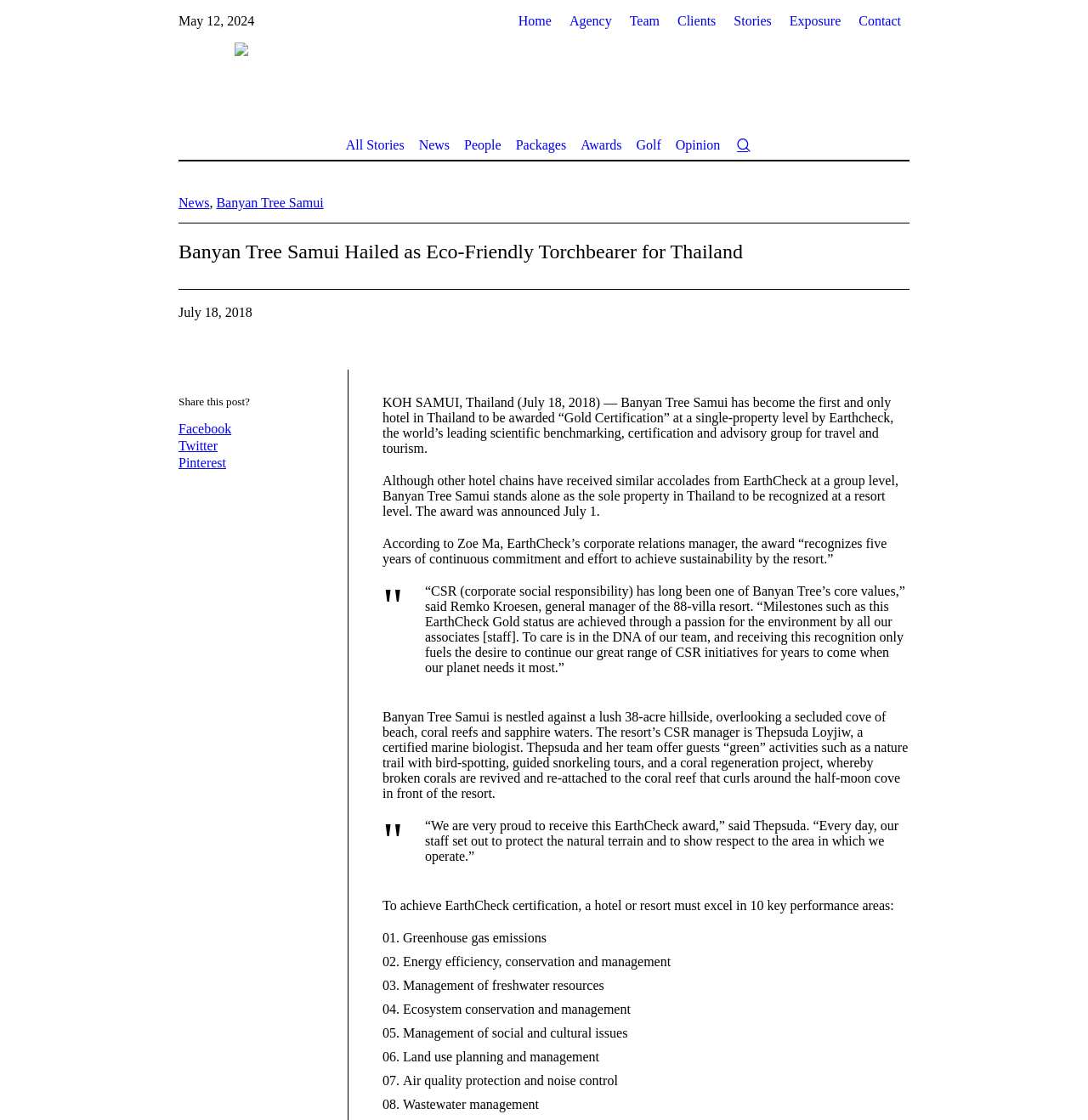Who is the general manager of Banyan Tree Samui?
Provide a detailed answer to the question, using the image to inform your response.

The general manager of Banyan Tree Samui is mentioned in the text as Remko Kroesen, who is quoted as saying that CSR is one of the hotel's core values.